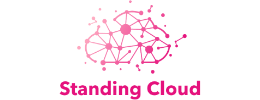Based on the image, please respond to the question with as much detail as possible:
What is the font style of the brand name?

The name 'Standing Cloud' is prominently displayed in bold pink text, emphasizing the brand's identity and making the font style of the brand name bold.